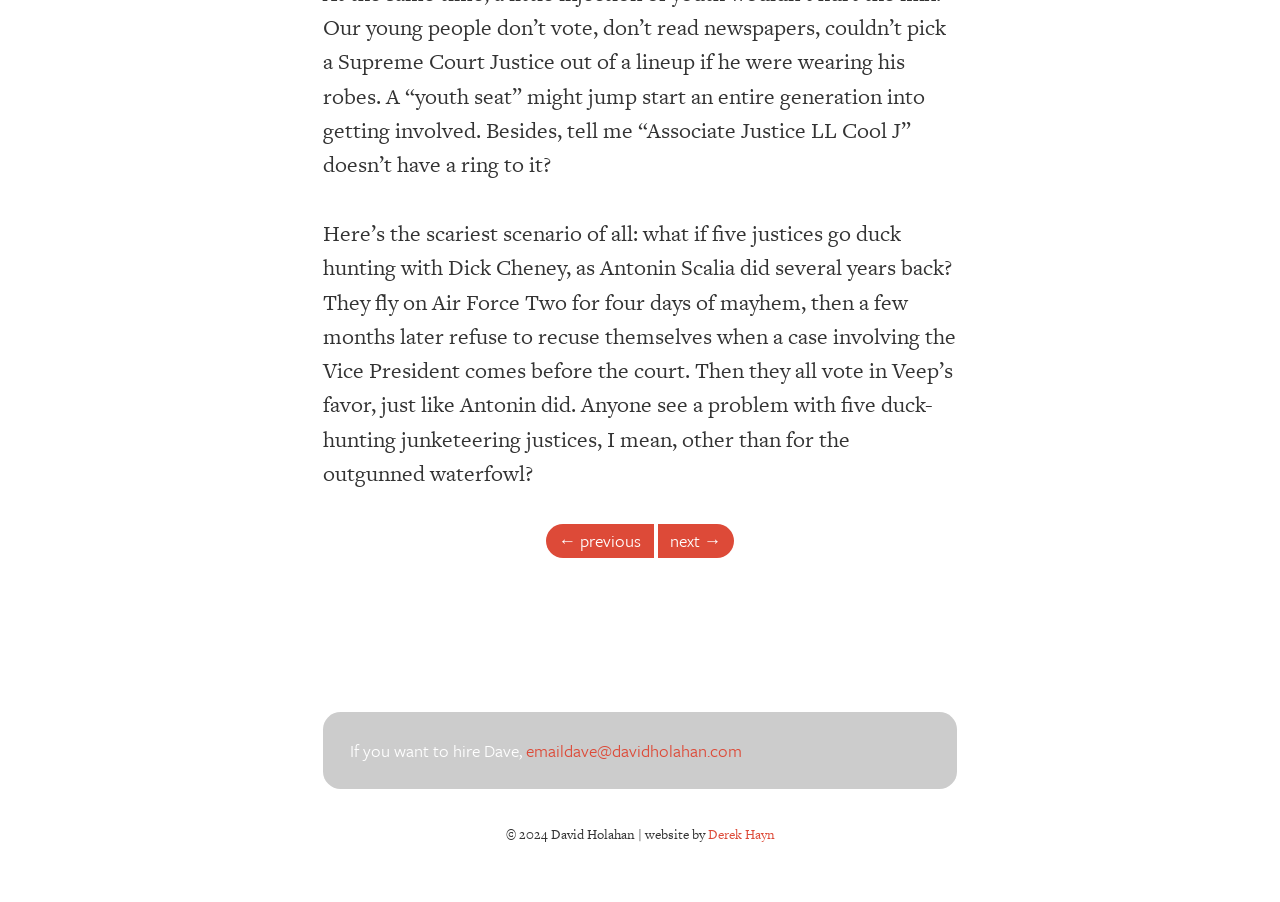What is the topic of the article?
Answer the question with a single word or phrase derived from the image.

Judges and Dick Cheney